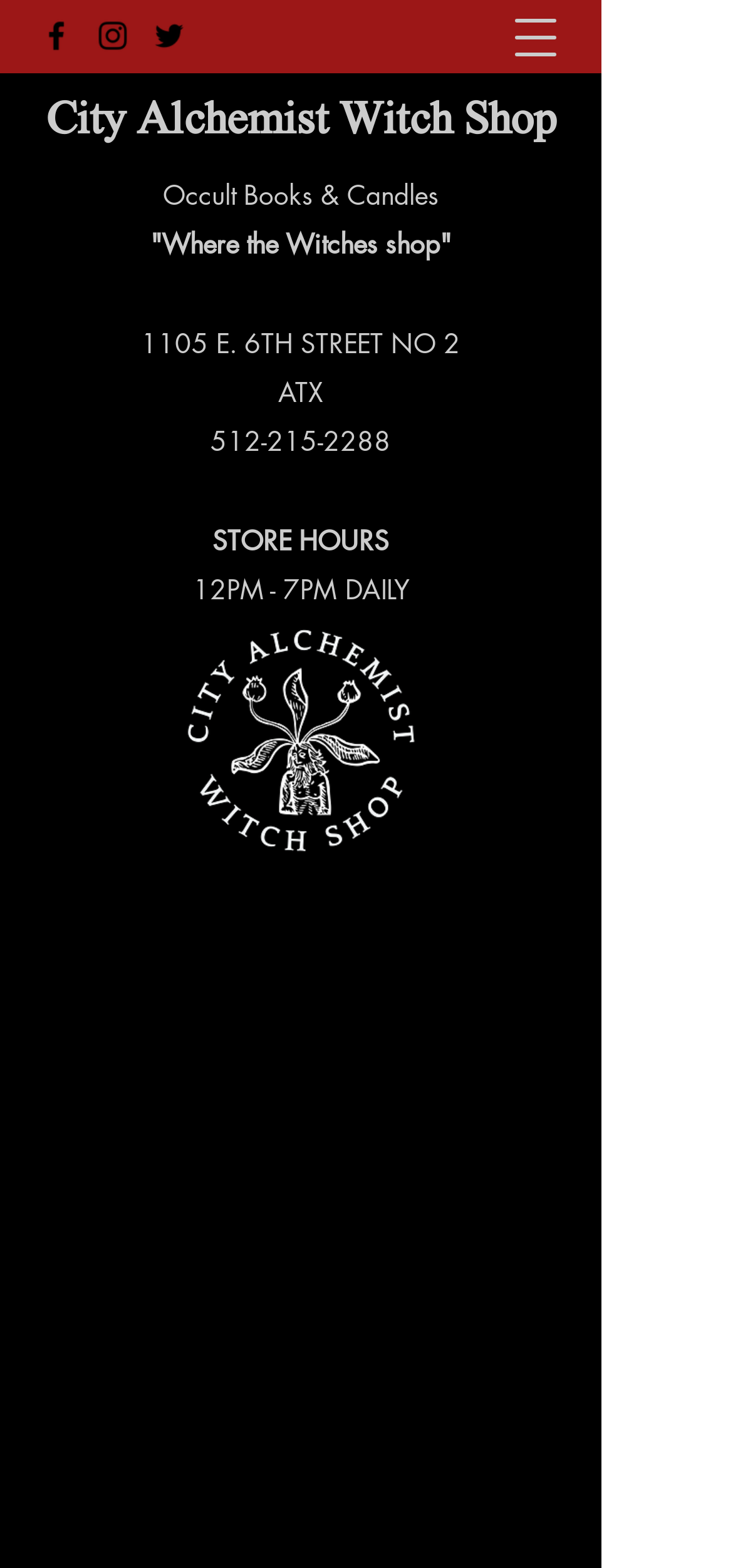From the webpage screenshot, identify the region described by 512-215-2288. Provide the bounding box coordinates as (top-left x, top-left y, bottom-right x, bottom-right y), with each value being a floating point number between 0 and 1.

[0.287, 0.27, 0.533, 0.293]